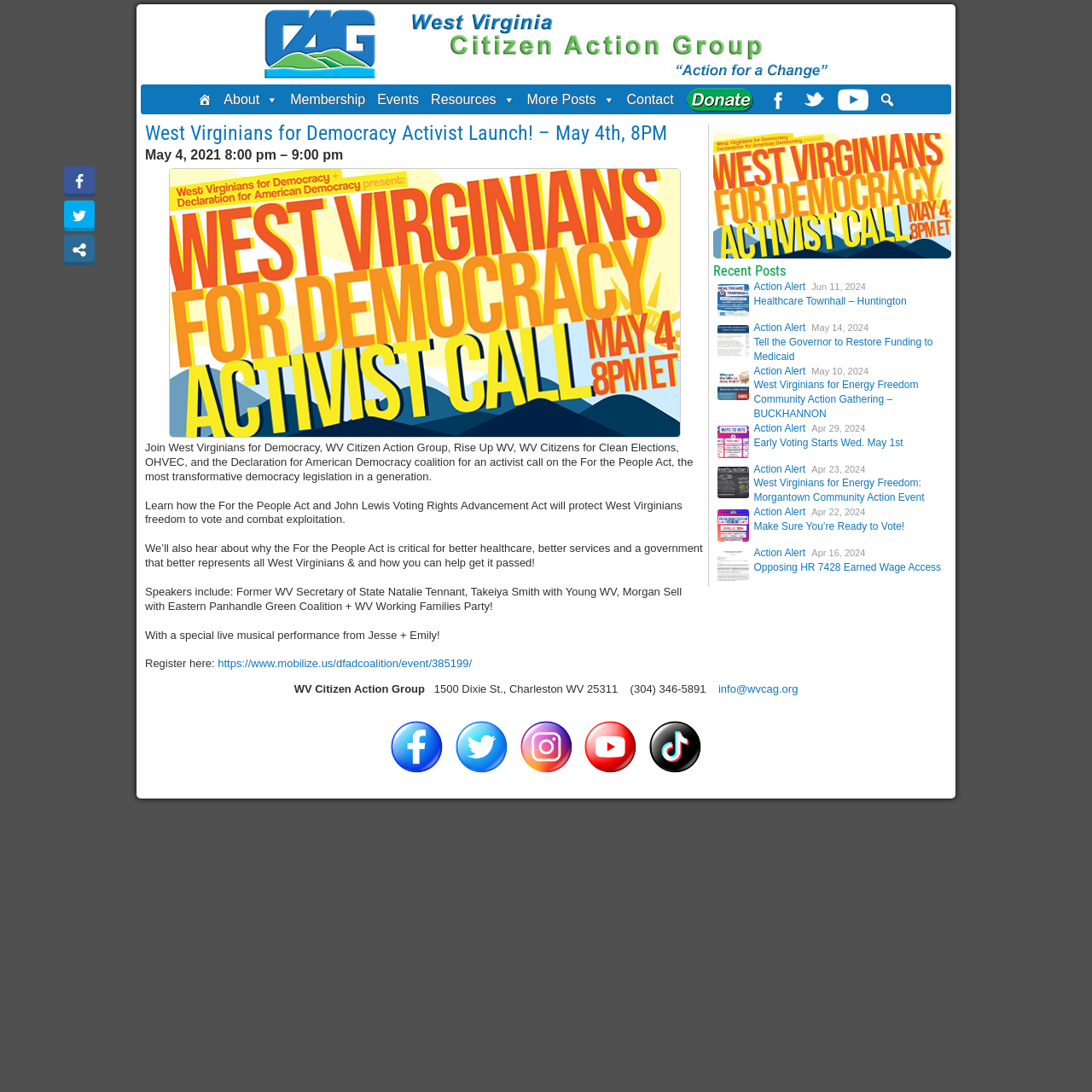Who are the speakers at the event?
Answer with a single word or phrase by referring to the visual content.

Former WV Secretary of State Natalie Tennant, Takeiya Smith, Morgan Sell, and others